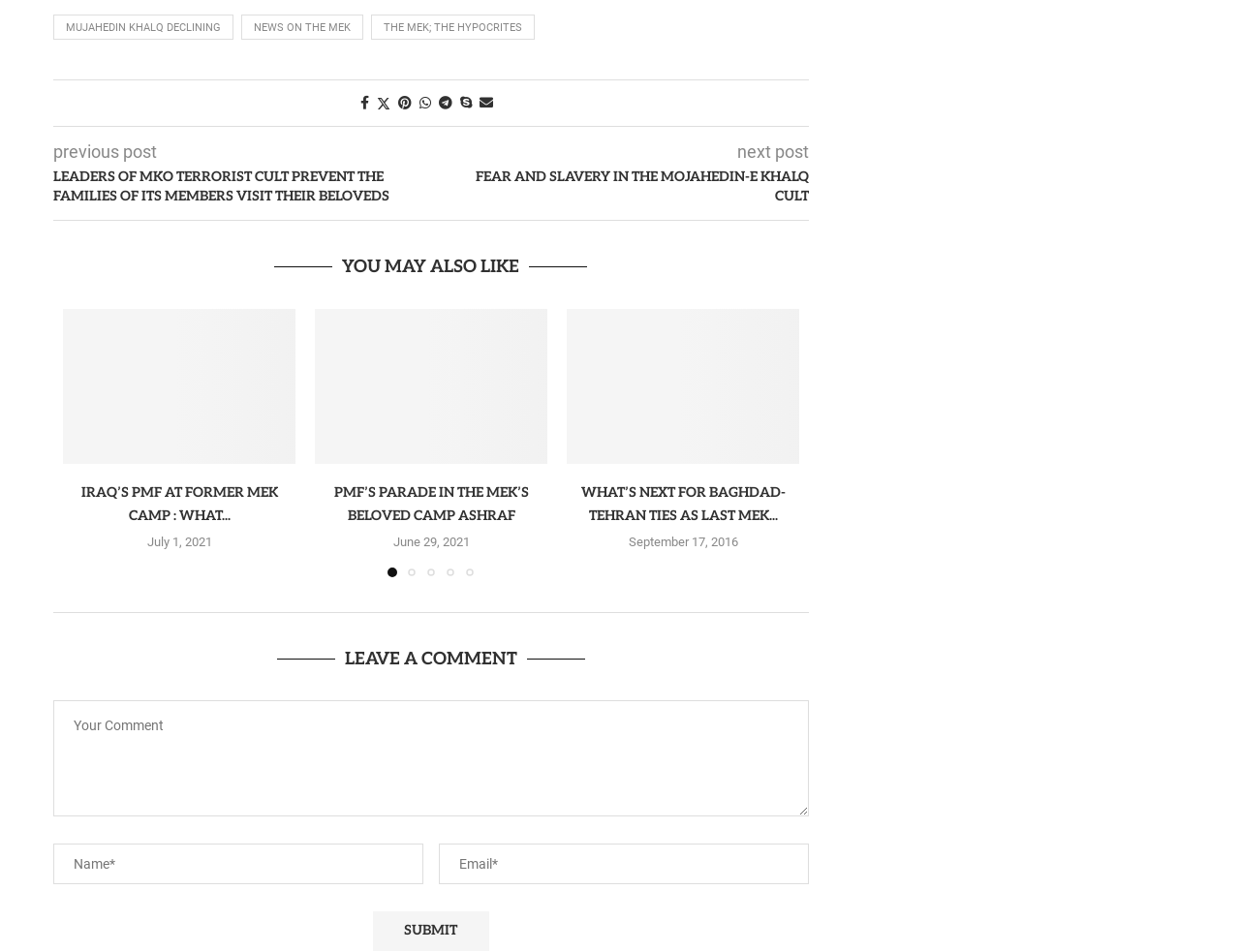Identify the bounding box coordinates of the clickable region required to complete the instruction: "Click on the 'LEADERS OF MKO TERRORIST CULT PREVENT THE FAMILIES OF ITS MEMBERS VISIT THEIR BELOVEDS' link". The coordinates should be given as four float numbers within the range of 0 and 1, i.e., [left, top, right, bottom].

[0.043, 0.176, 0.348, 0.216]